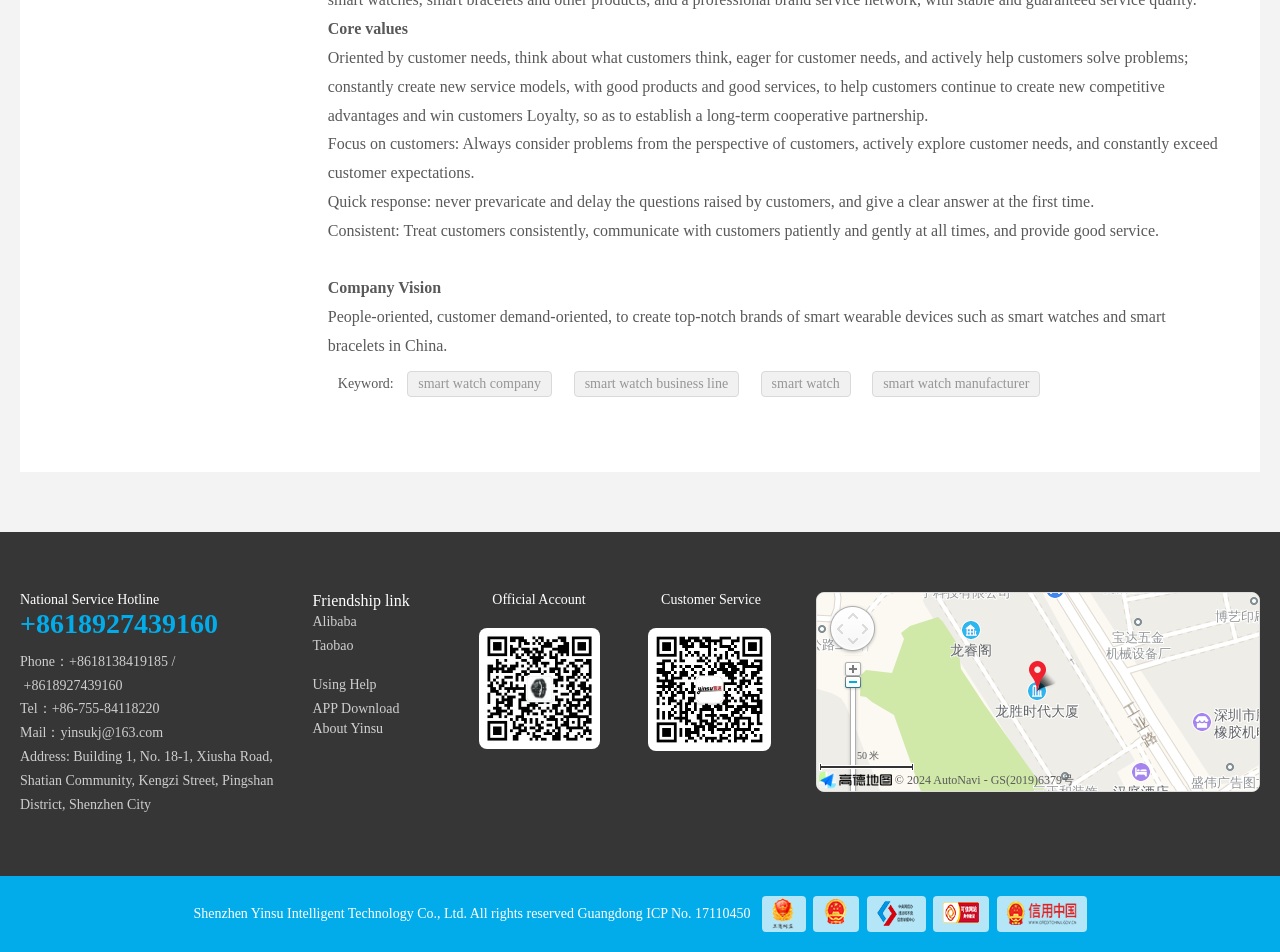What is the national service hotline?
Please use the image to provide a one-word or short phrase answer.

+8618927439160